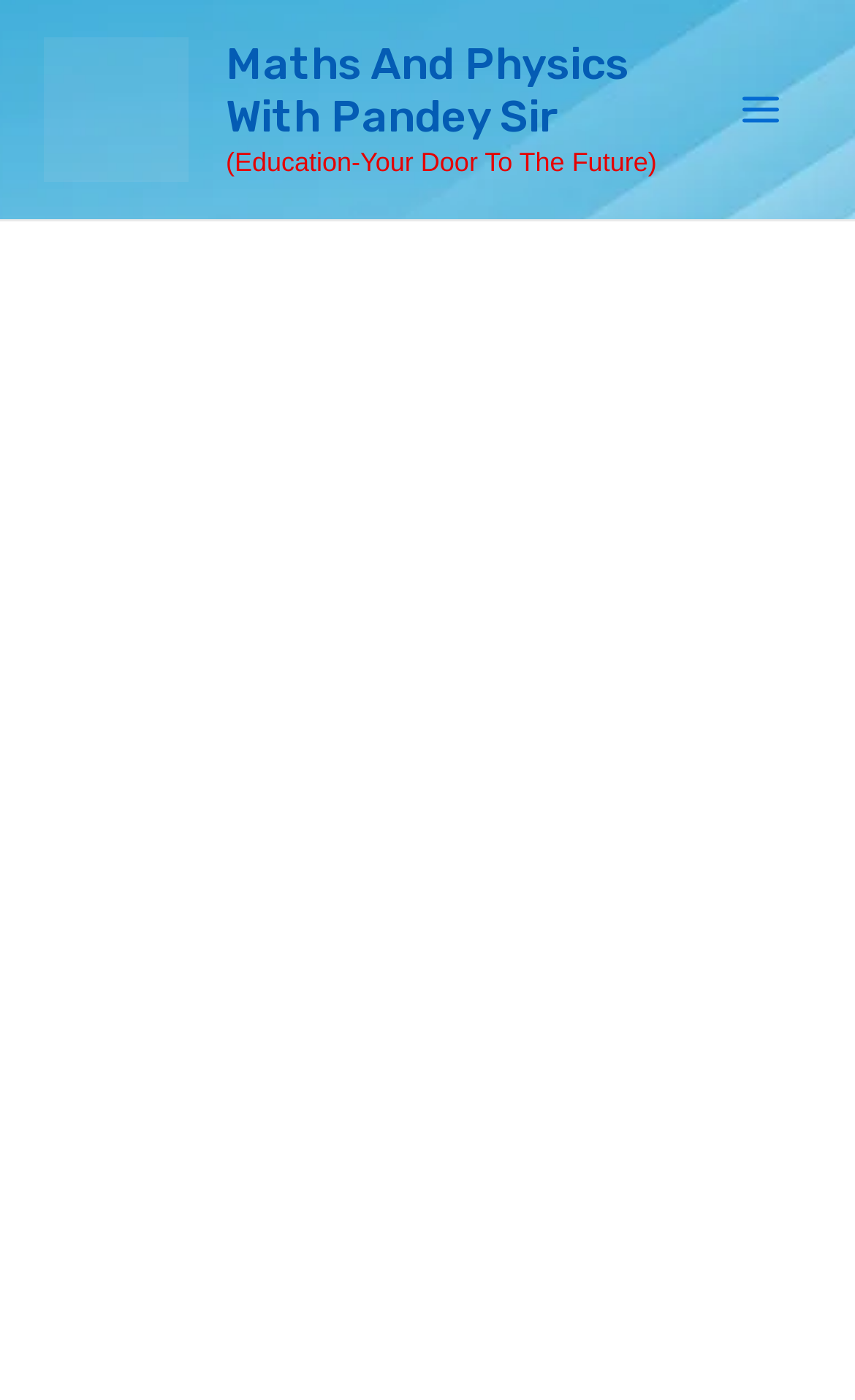What is the position of the main menu button?
Please provide a full and detailed response to the question.

The main menu button with ID 171 has a bounding box of [0.832, 0.043, 0.949, 0.114]. By analyzing the y1 and y2 coordinates, I found that the button is located at the top-right corner of the page.